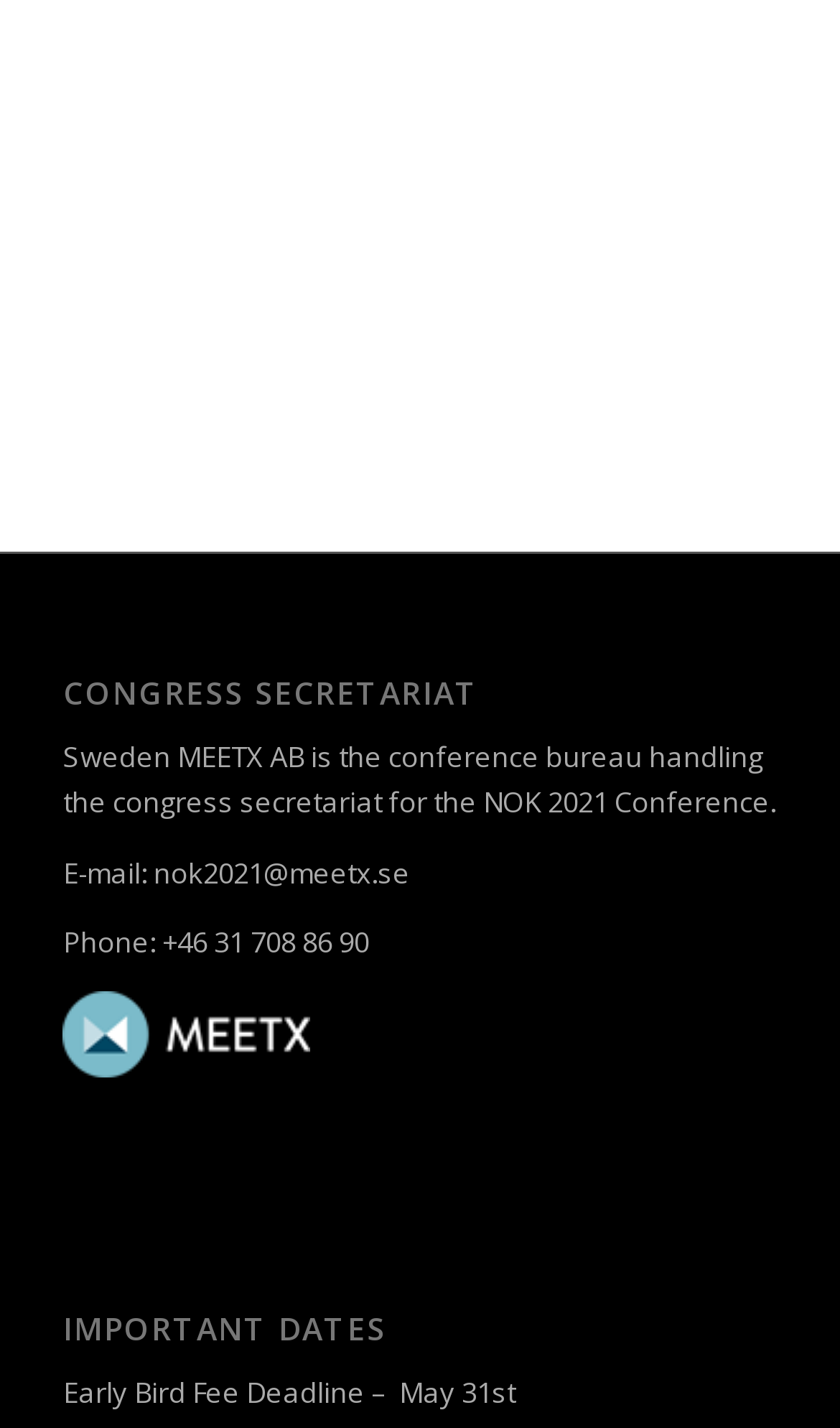Analyze the image and give a detailed response to the question:
What is the phone number for the congress secretariat?

The phone number can be found in the link '+46 31 708 86 90' which is located below the StaticText 'Phone:'